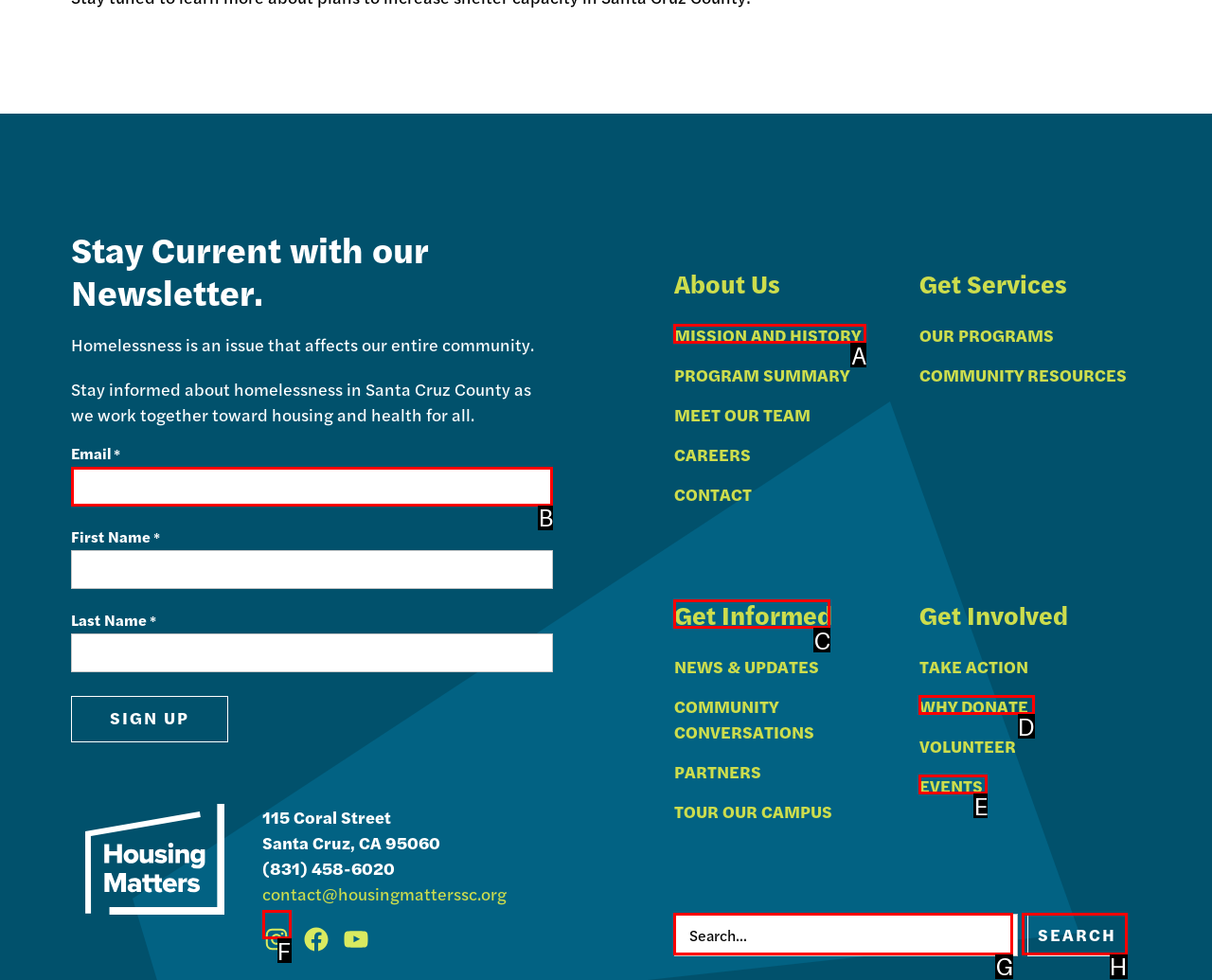Determine which element should be clicked for this task: Enter email address
Answer with the letter of the selected option.

B